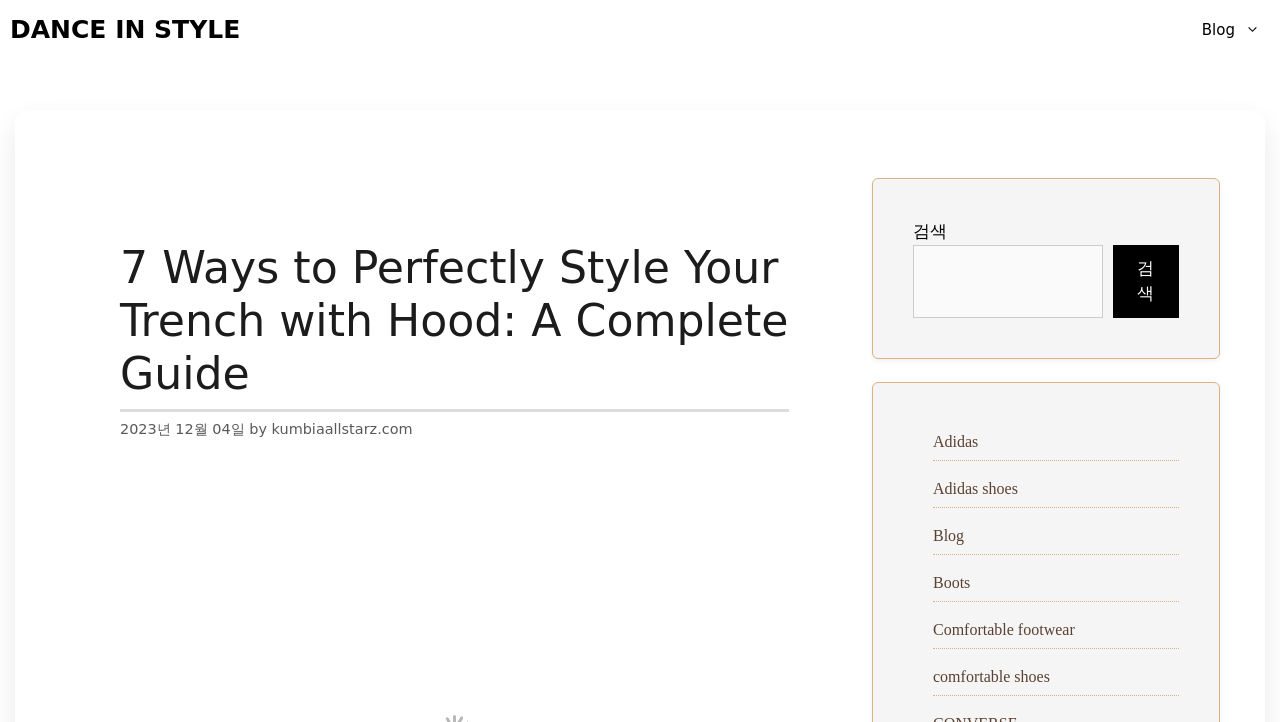Carefully examine the image and provide an in-depth answer to the question: What is the date of the article?

I found the date of the article by looking at the time element in the content section, which is located below the main heading. The date is written in Korean as '2023년 12월 04일'.